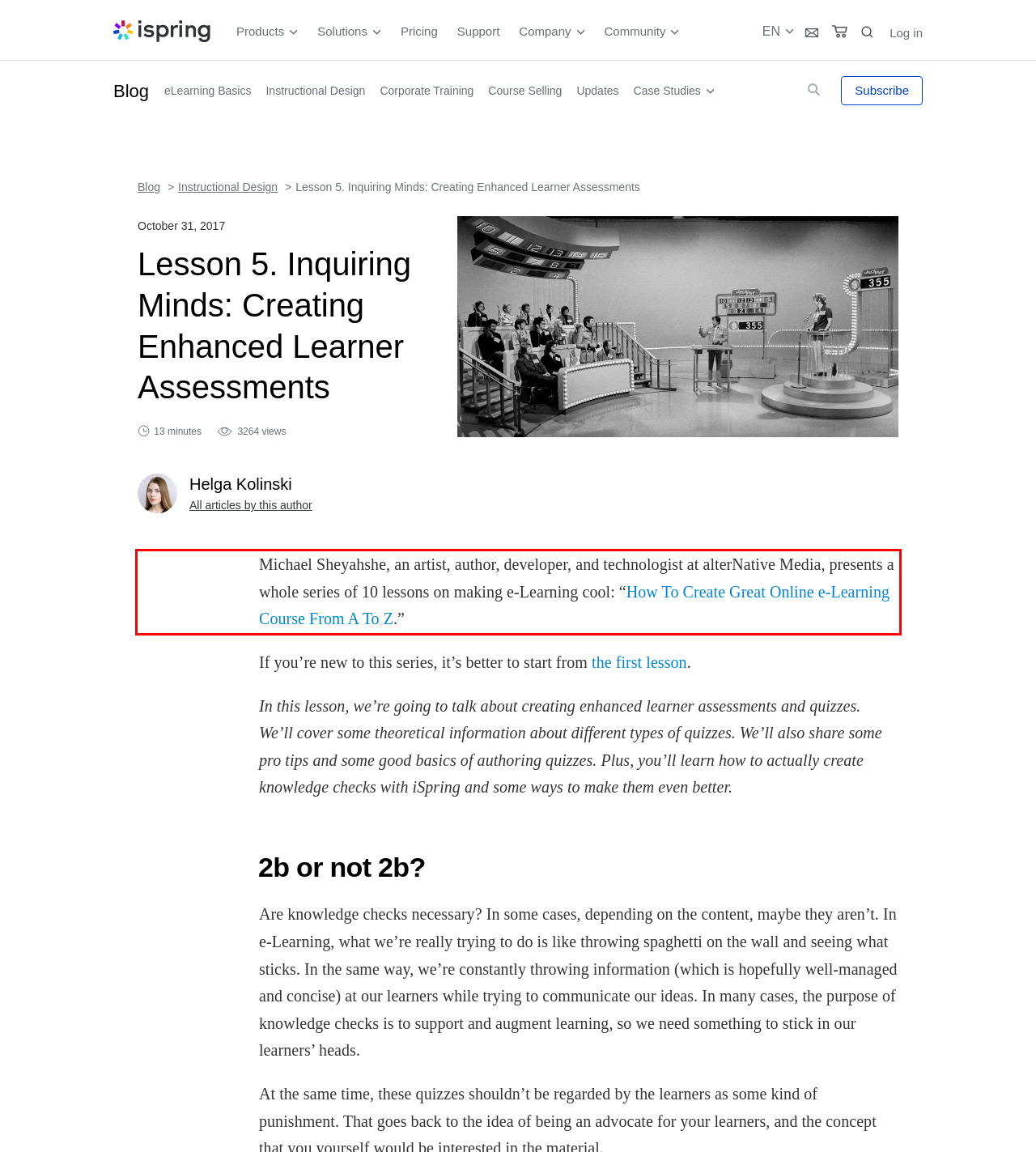From the provided screenshot, extract the text content that is enclosed within the red bounding box.

Michael Sheyahshe, an artist, author, developer, and technologist at alterNative Media, presents a whole series of 10 lessons on making e-Learning cool: “How To Create Great Online e-Learning Course From A To Z.”